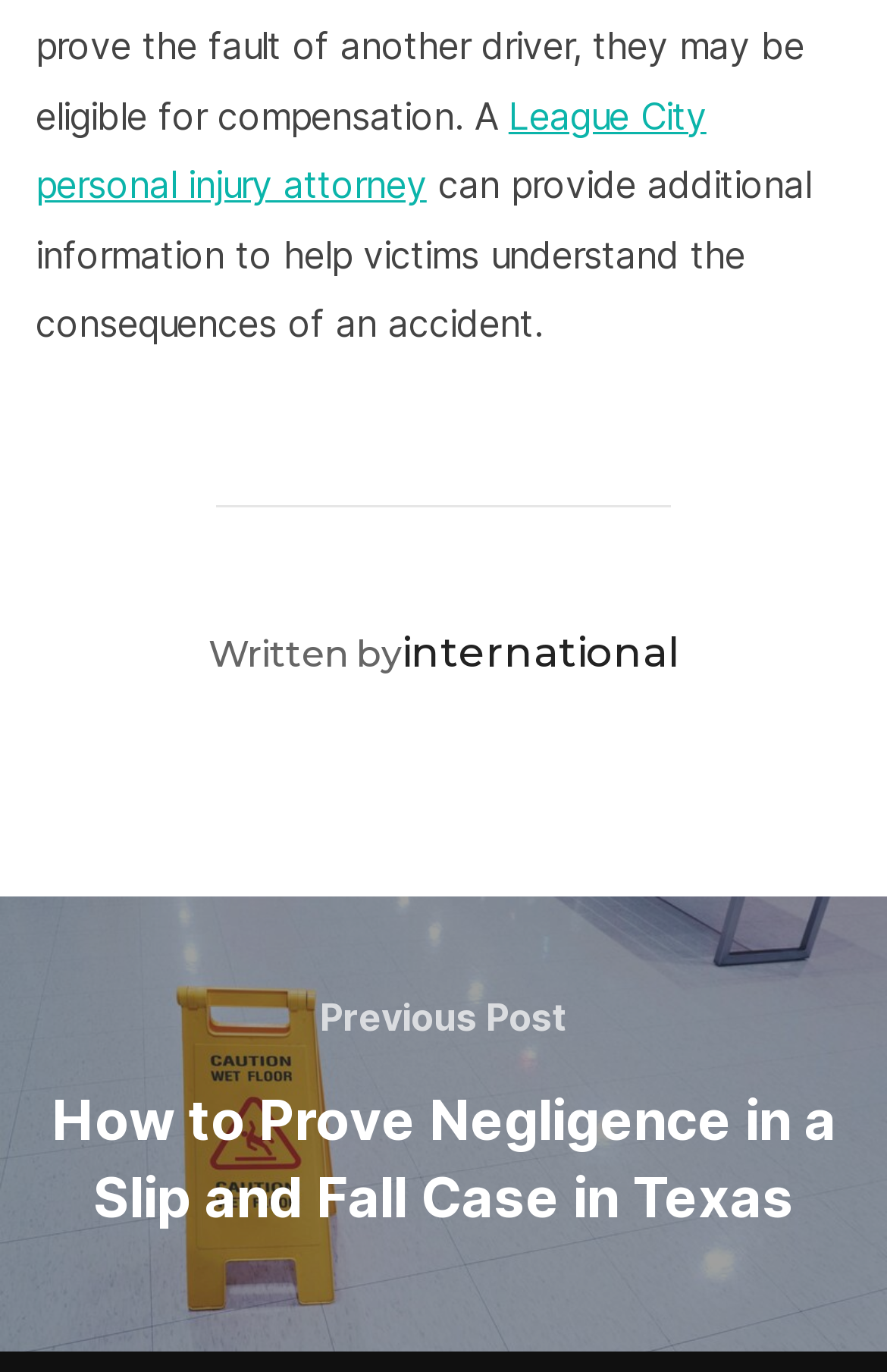Provide a single word or phrase answer to the question: 
Who wrote the post?

International